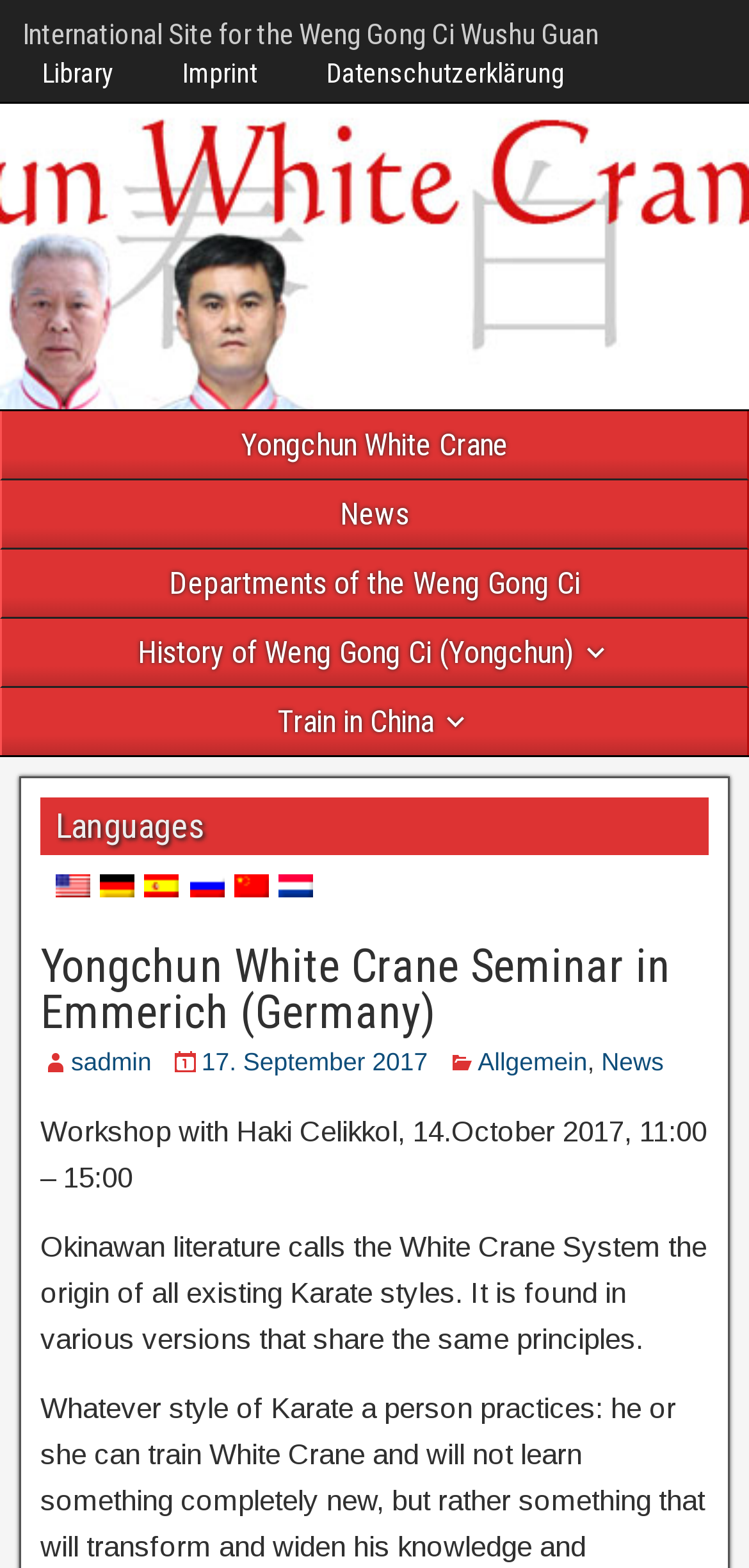What is the date of the workshop with Haki Celikkol?
Using the image as a reference, answer the question in detail.

I found the answer by reading the text 'Workshop with Haki Celikkol, 14.October 2017, 11:00 – 15:00' which provides the date of the workshop.